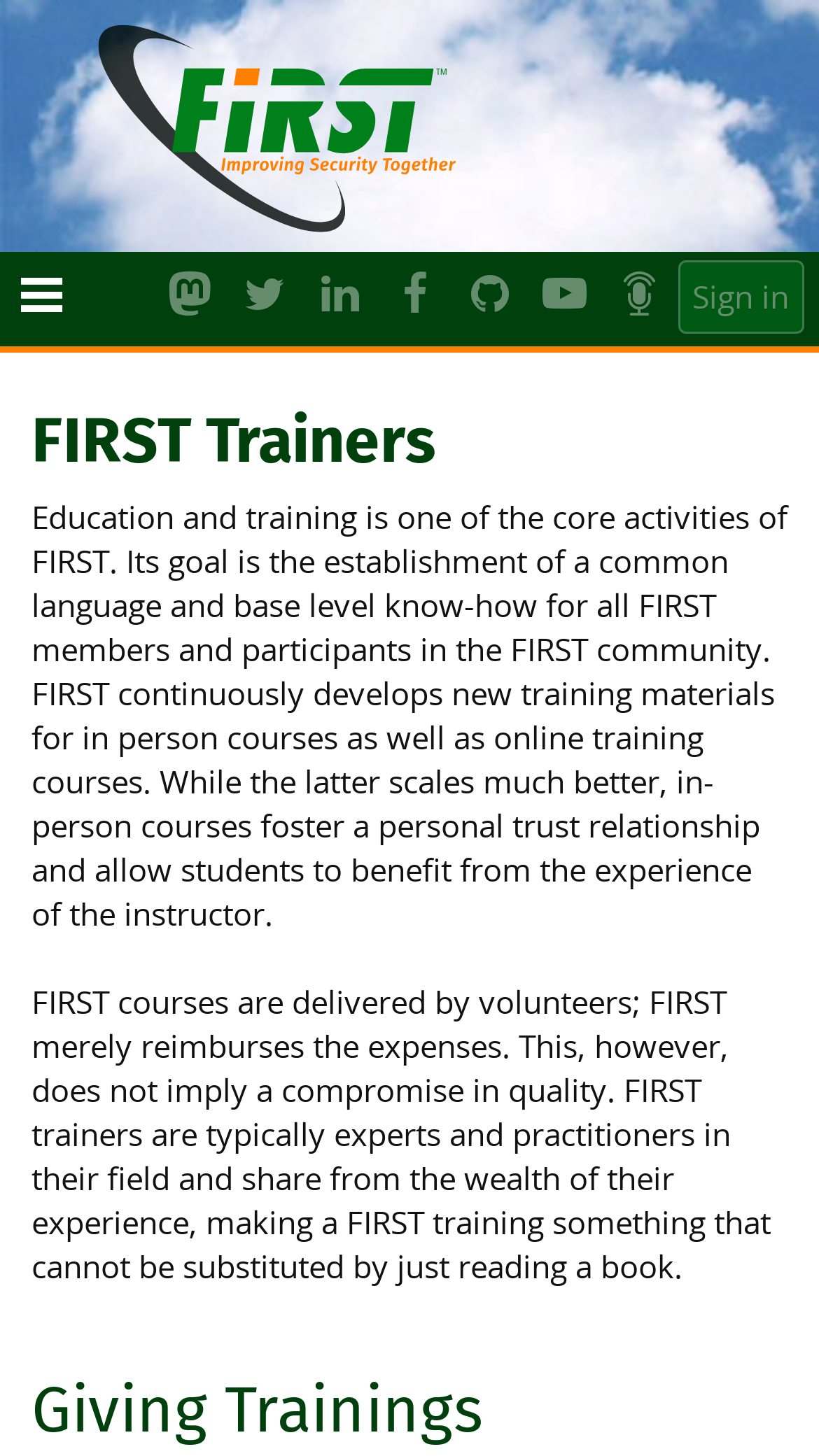Identify the bounding box coordinates of the area that should be clicked in order to complete the given instruction: "Click on the 'Contact us' link". The bounding box coordinates should be four float numbers between 0 and 1, i.e., [left, top, right, bottom].

None